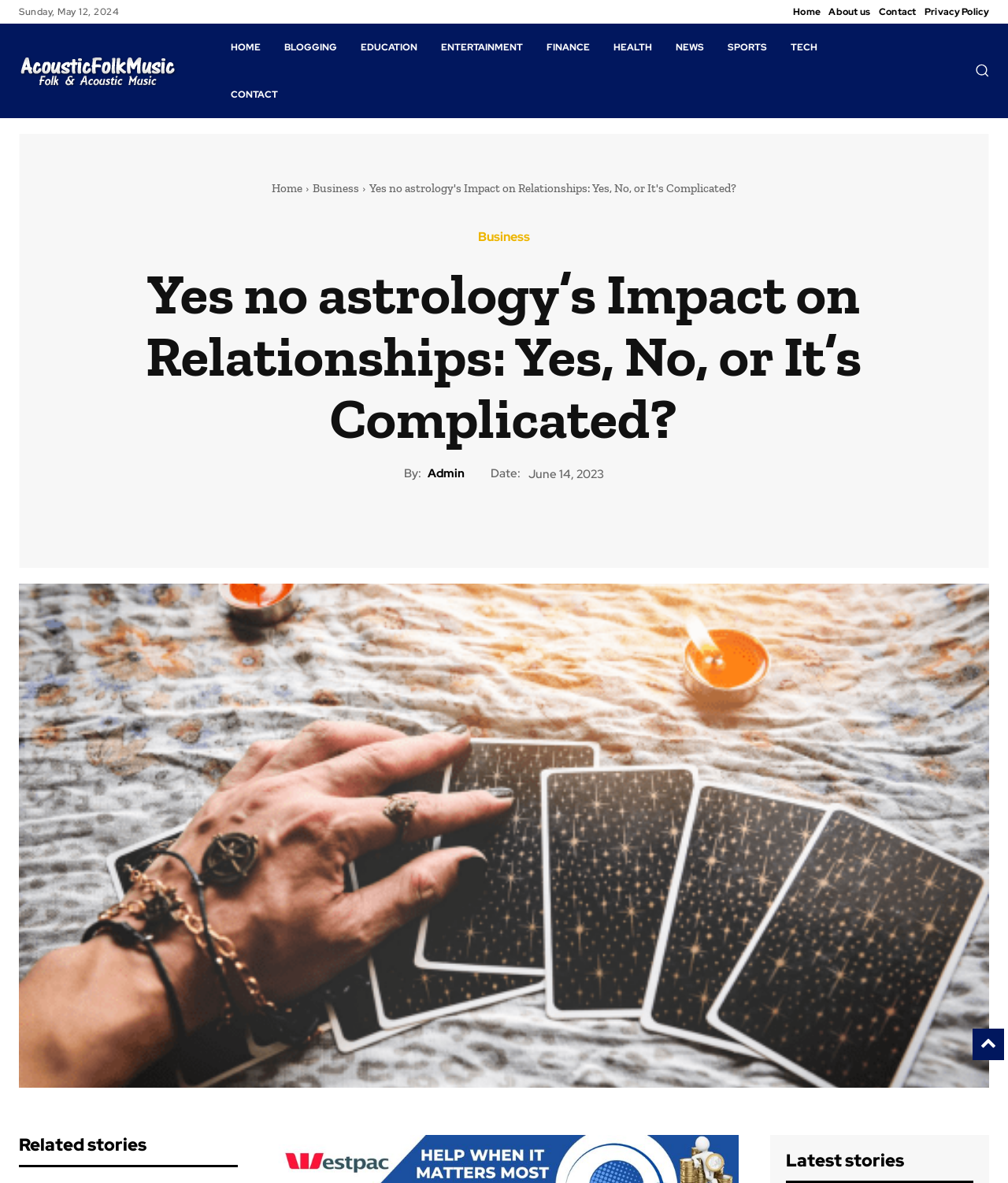What are the sections available on the website?
Analyze the screenshot and provide a detailed answer to the question.

I found the sections available on the website by looking at the links at the top of the page, which include 'Home', 'Blogging', 'Education', 'Entertainment', 'Finance', 'Health', 'News', 'Sports', and 'Tech'.